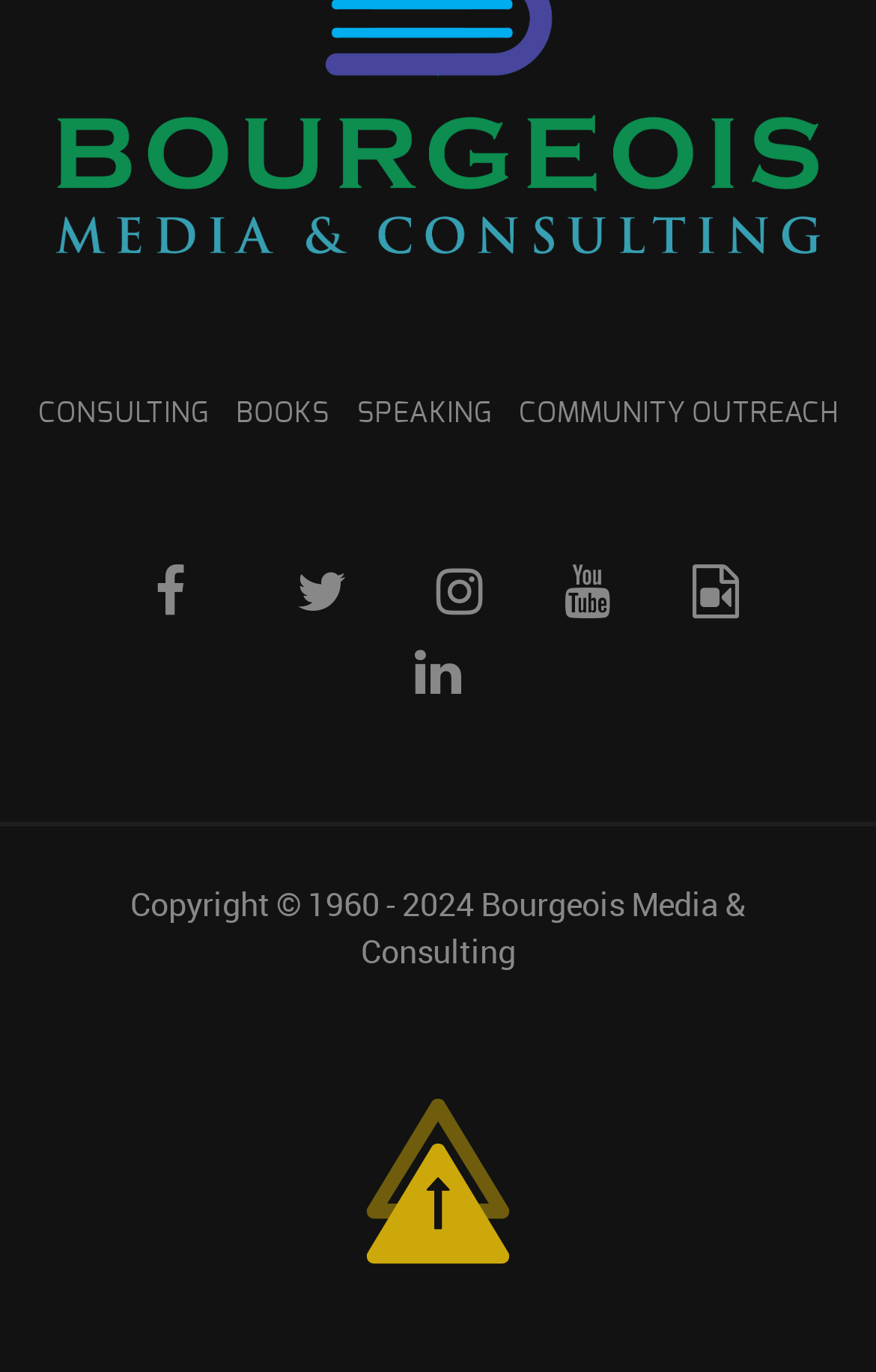Identify the bounding box coordinates for the region of the element that should be clicked to carry out the instruction: "Explore COMMUNITY OUTREACH". The bounding box coordinates should be four float numbers between 0 and 1, i.e., [left, top, right, bottom].

[0.592, 0.291, 0.956, 0.312]